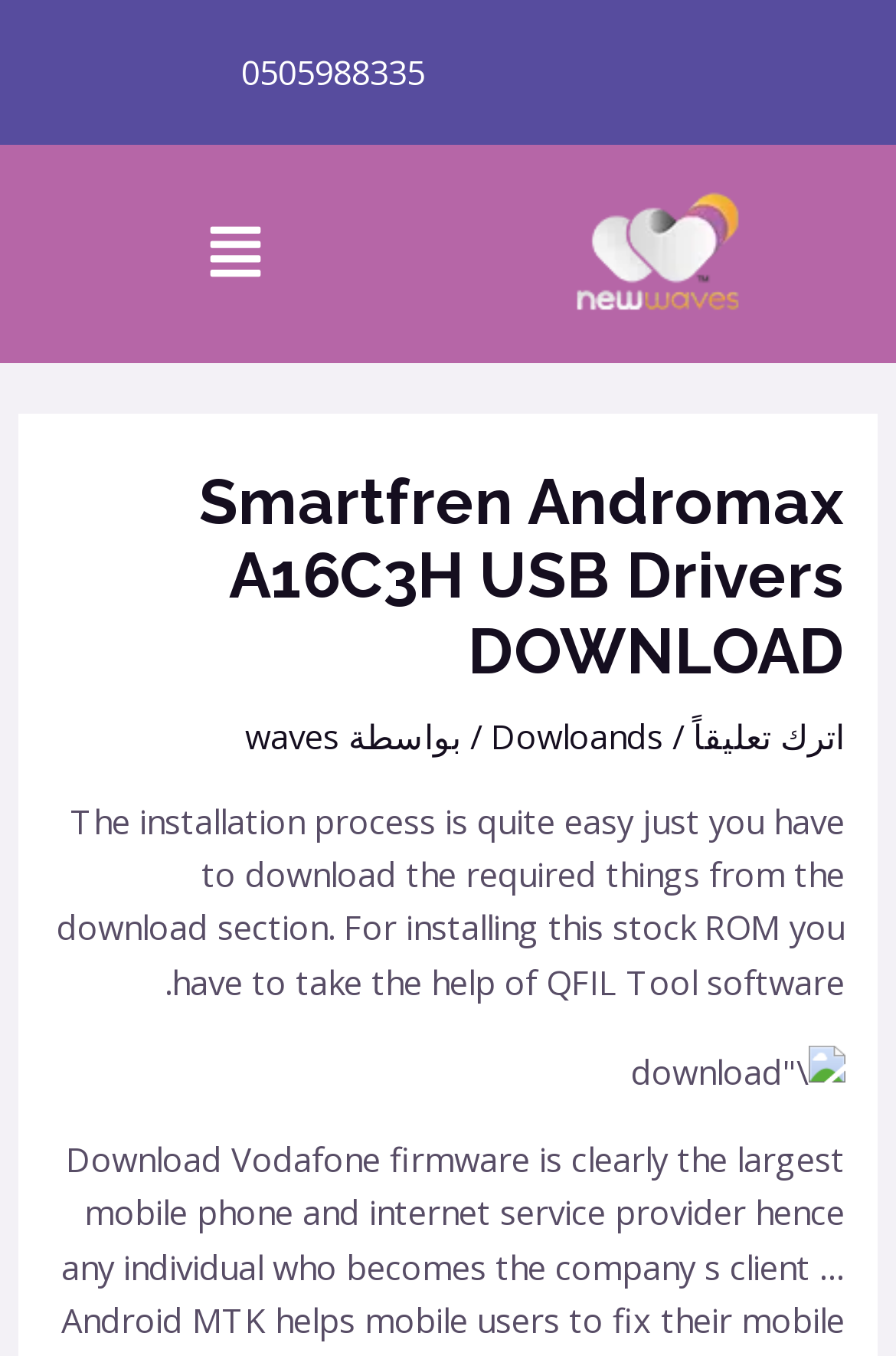How many links are present in the header section?
Based on the image, give a one-word or short phrase answer.

3